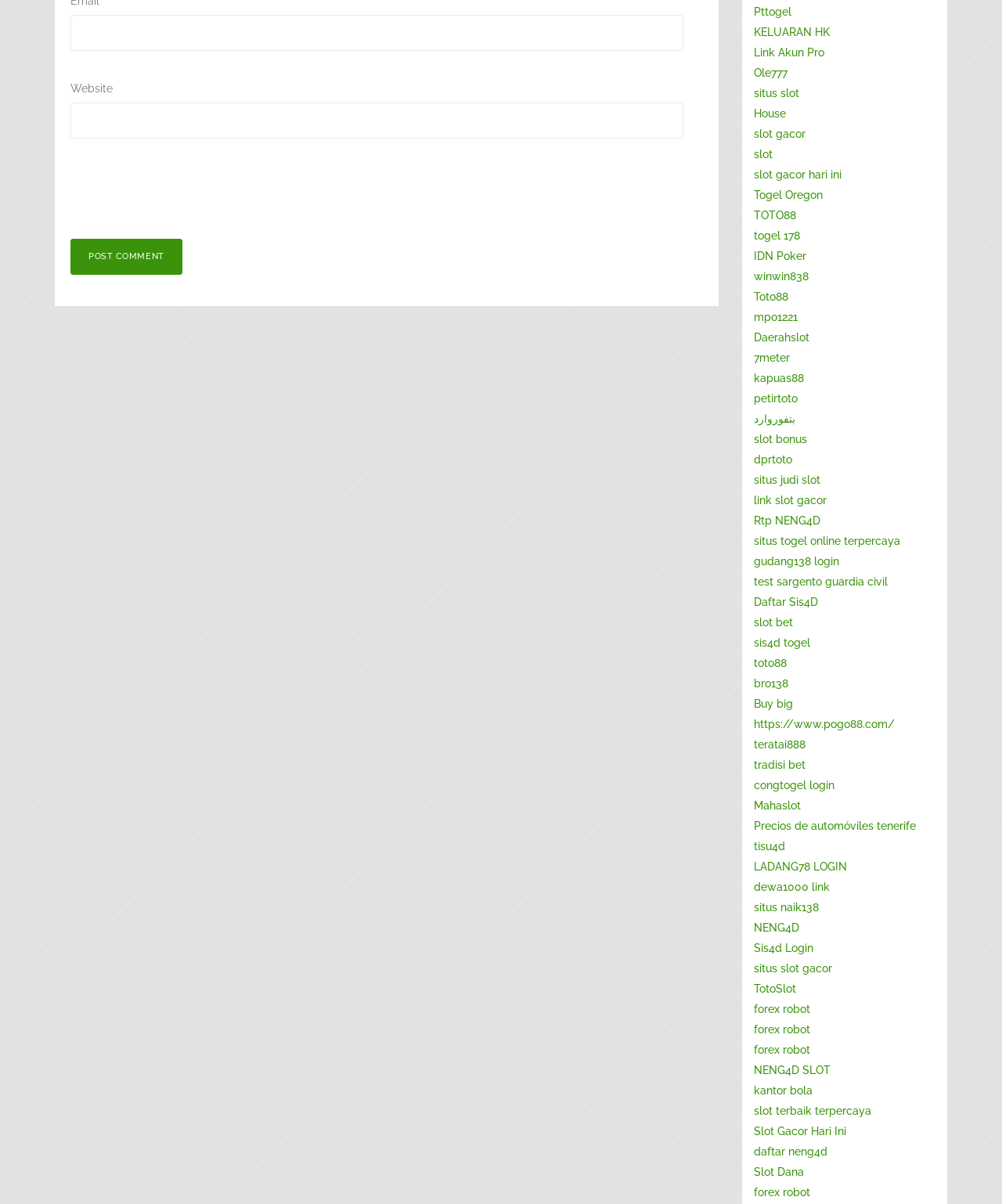Please find the bounding box coordinates of the section that needs to be clicked to achieve this instruction: "Verify reCAPTCHA".

[0.07, 0.144, 0.283, 0.189]